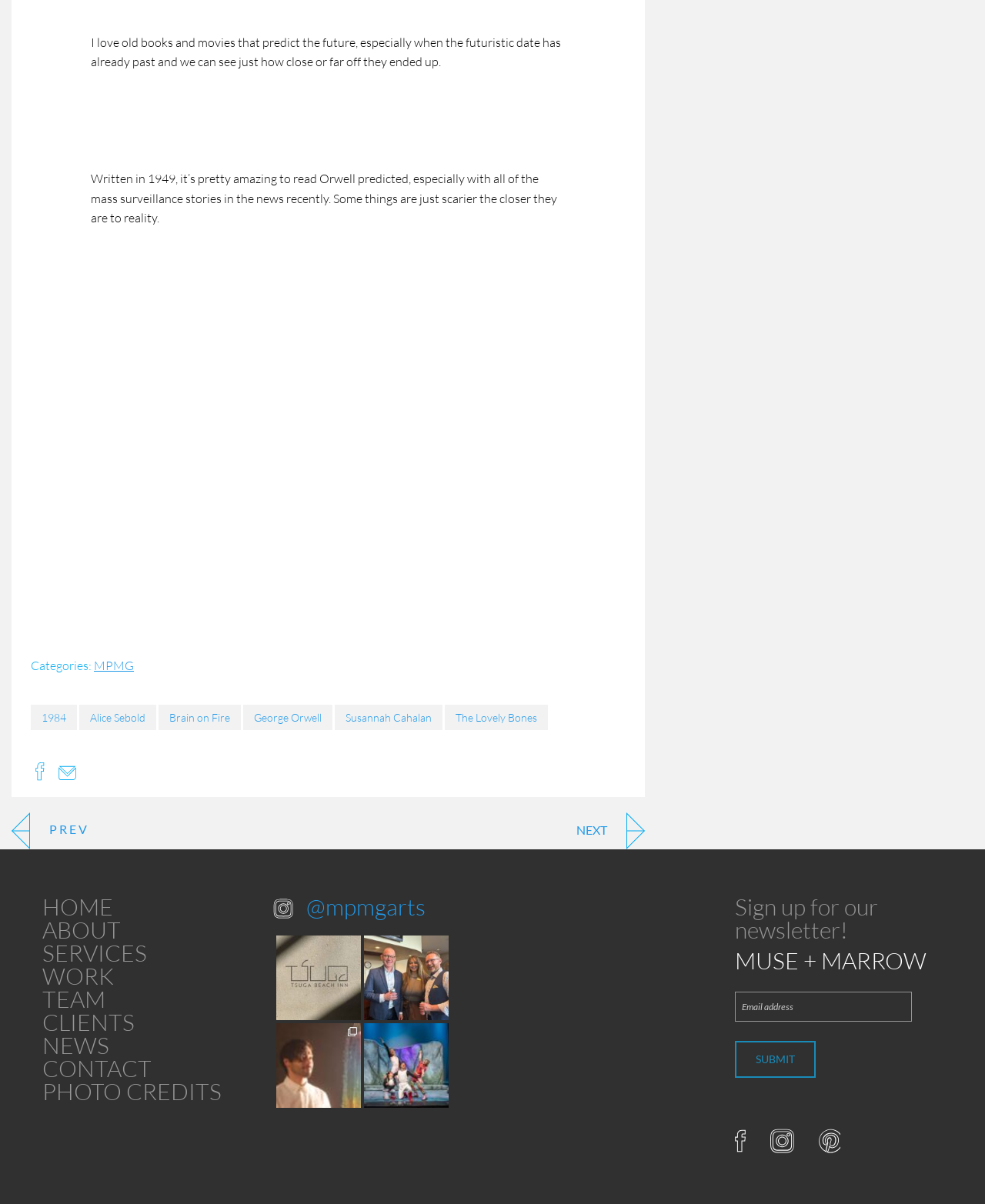Find and indicate the bounding box coordinates of the region you should select to follow the given instruction: "Click on the 'NEXT' link".

[0.585, 0.675, 0.655, 0.706]